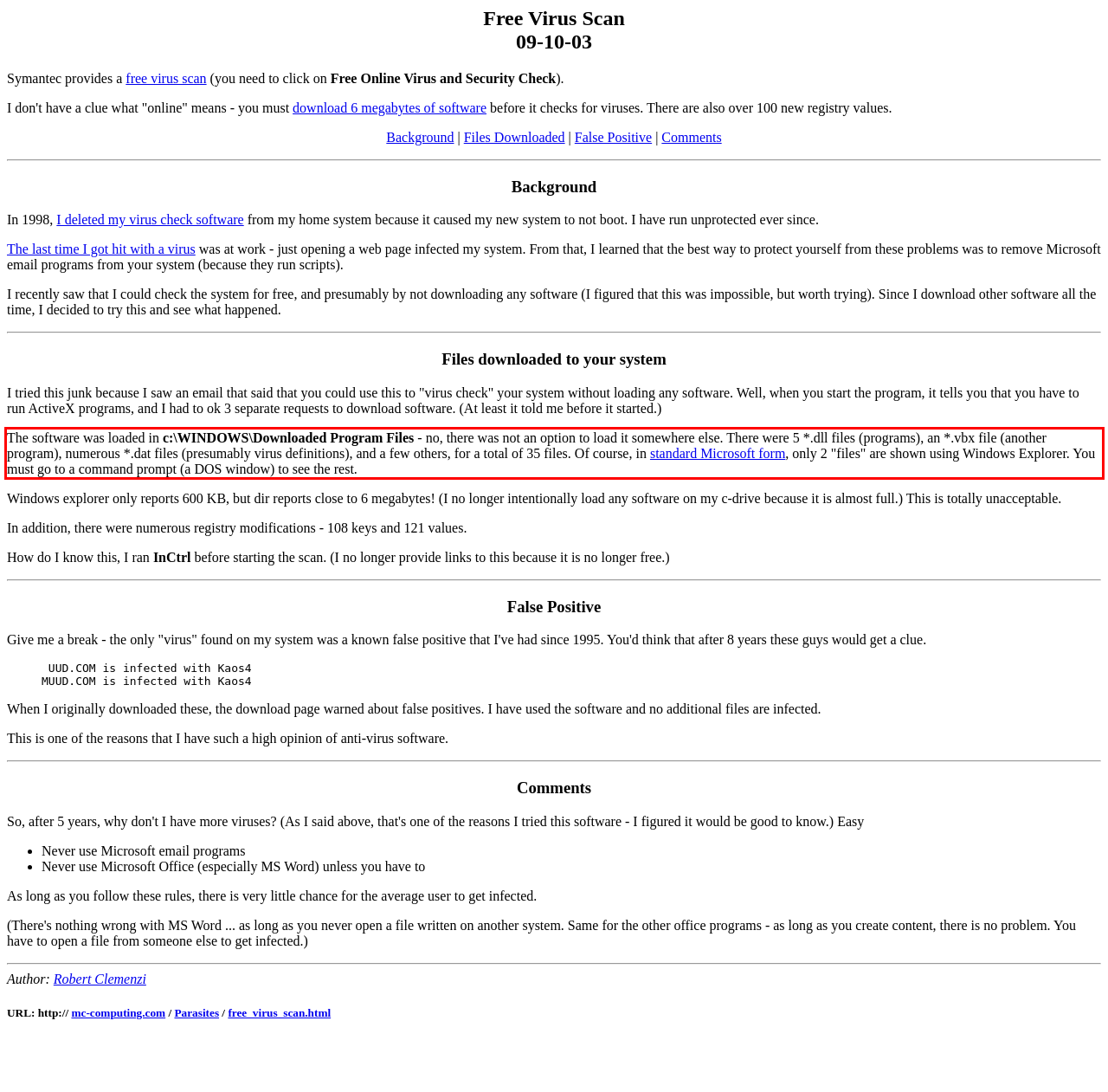By examining the provided screenshot of a webpage, recognize the text within the red bounding box and generate its text content.

The software was loaded in c:\WINDOWS\Downloaded Program Files - no, there was not an option to load it somewhere else. There were 5 *.dll files (programs), an *.vbx file (another program), numerous *.dat files (presumably virus definitions), and a few others, for a total of 35 files. Of course, in standard Microsoft form, only 2 "files" are shown using Windows Explorer. You must go to a command prompt (a DOS window) to see the rest.